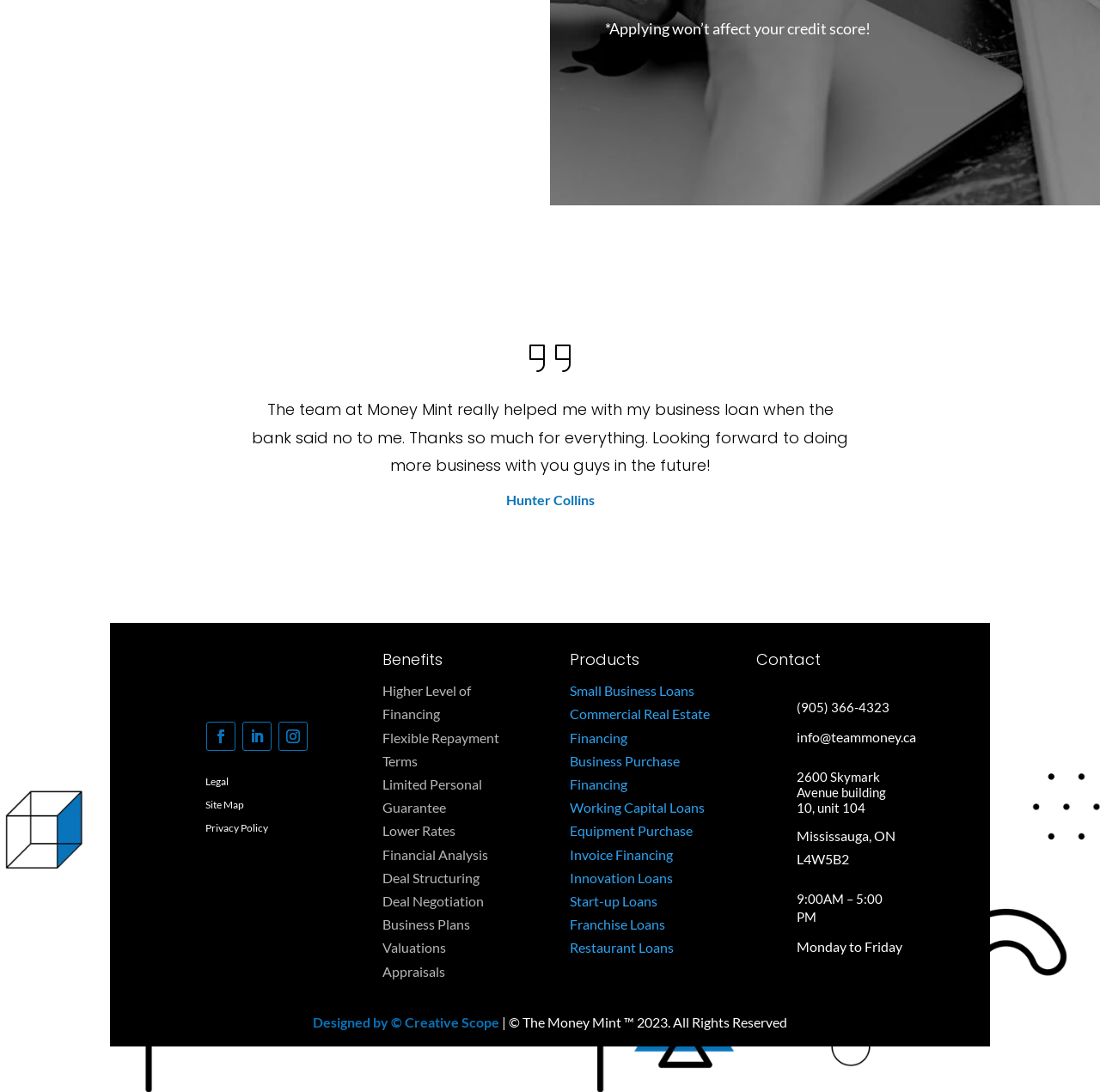What is the address of the company mentioned on the webpage?
Using the image, respond with a single word or phrase.

2600 Skymark Avenue building 10, unit 104